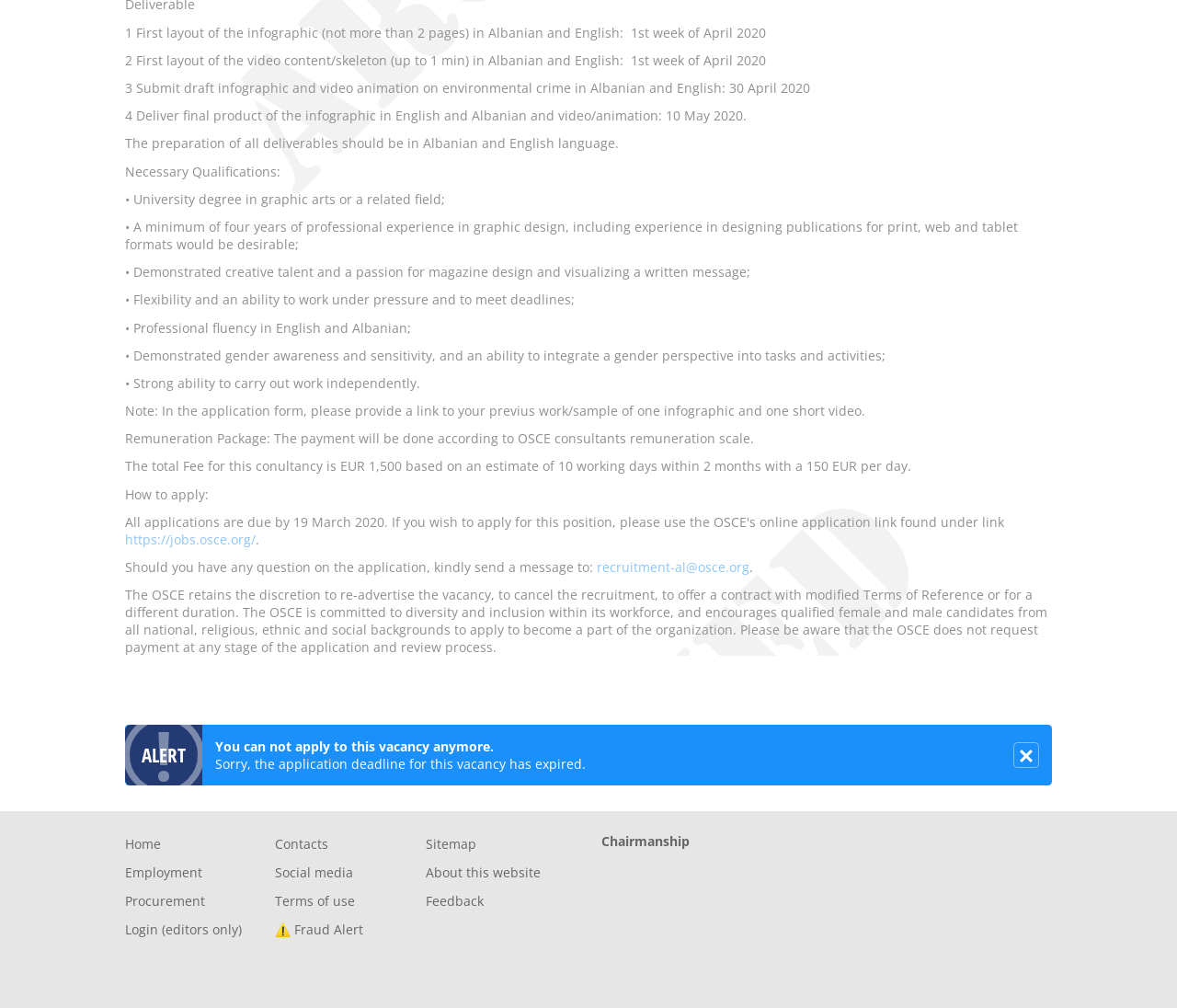Find the bounding box coordinates of the clickable region needed to perform the following instruction: "Go to the OSCE homepage". The coordinates should be provided as four float numbers between 0 and 1, i.e., [left, top, right, bottom].

[0.106, 0.824, 0.234, 0.852]